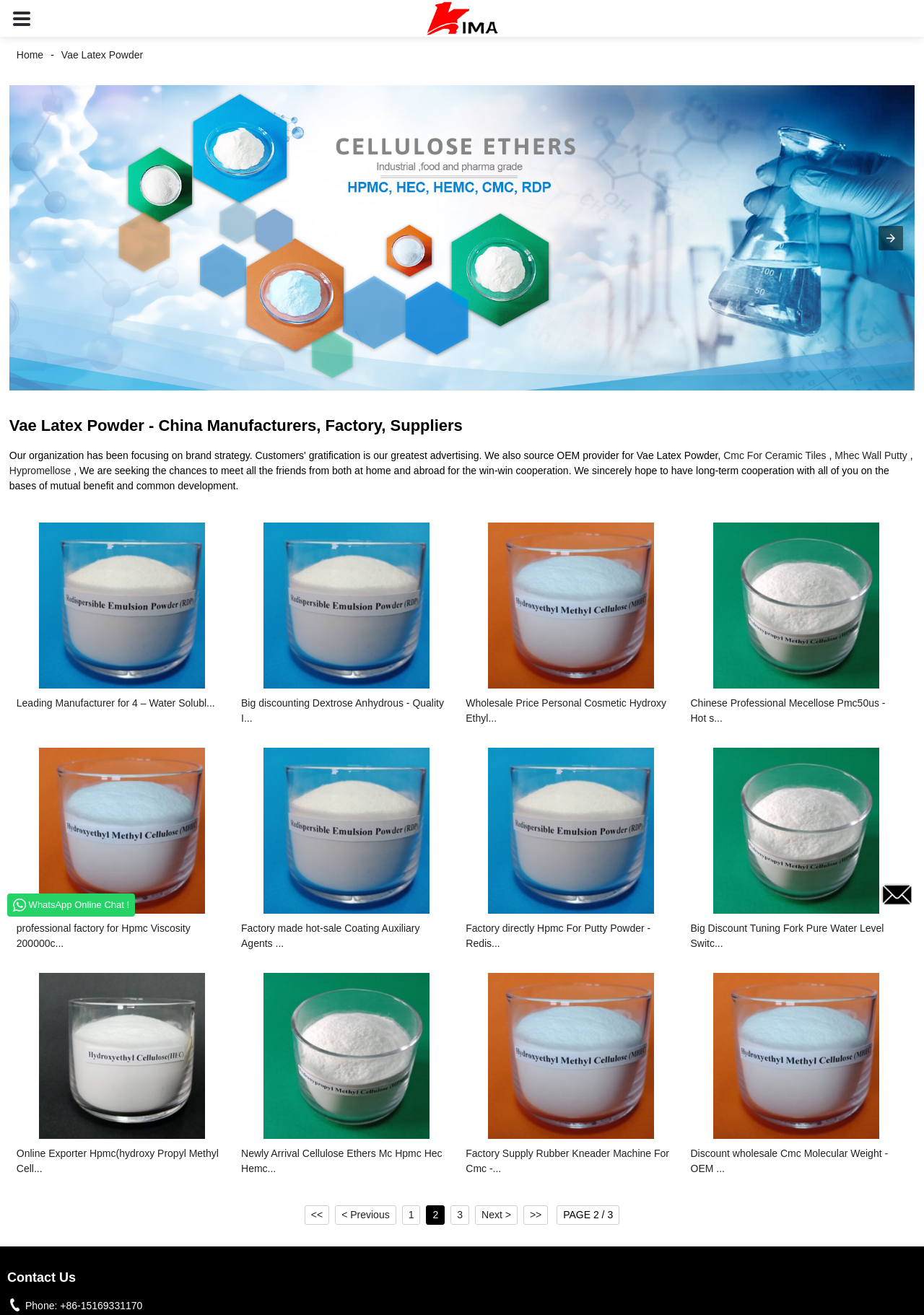What is the contact phone number?
Using the image, answer in one word or phrase.

+86-15169331170